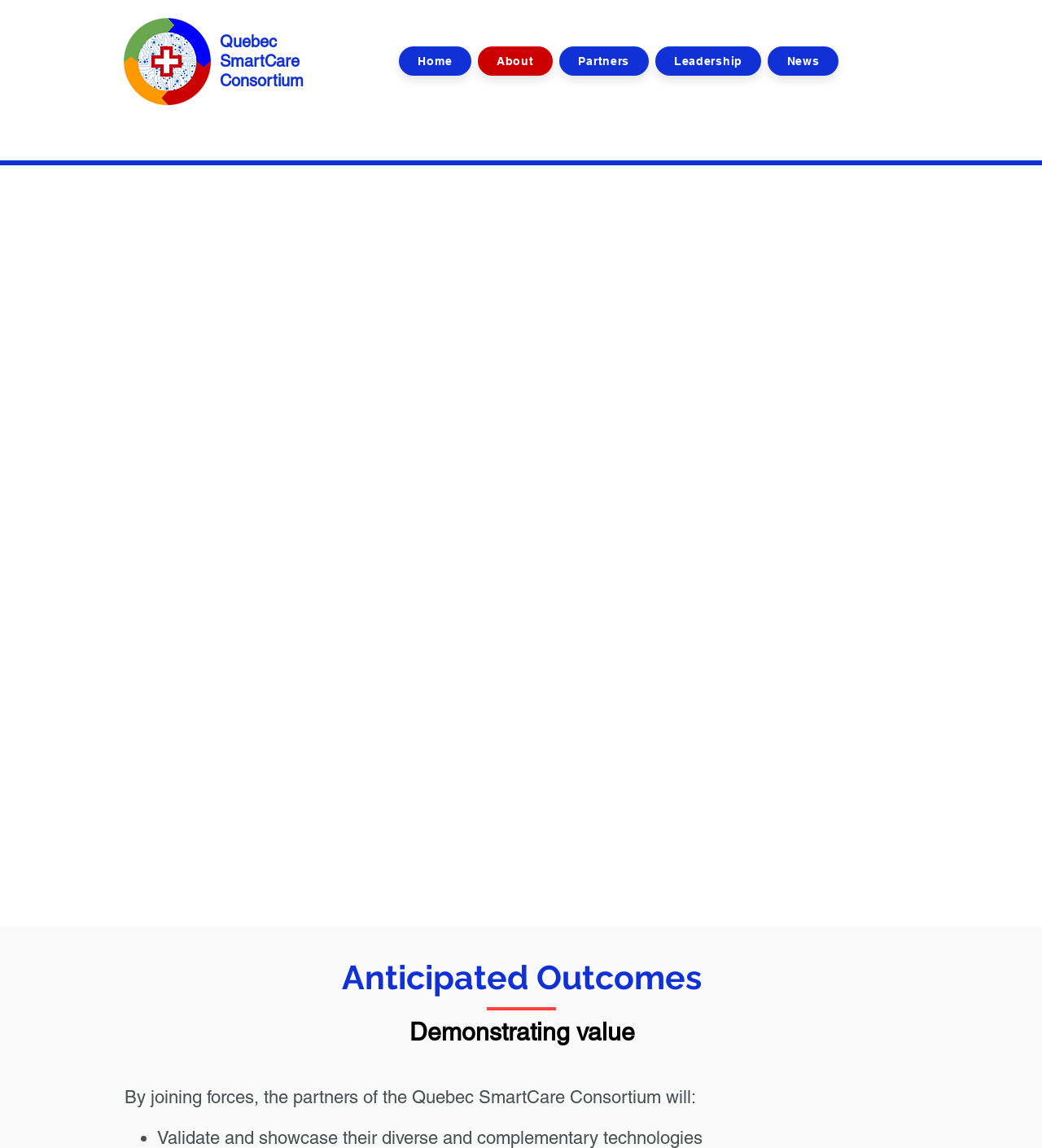Locate the UI element that matches the description Home in the webpage screenshot. Return the bounding box coordinates in the format (top-left x, top-left y, bottom-right x, bottom-right y), with values ranging from 0 to 1.

[0.383, 0.04, 0.452, 0.066]